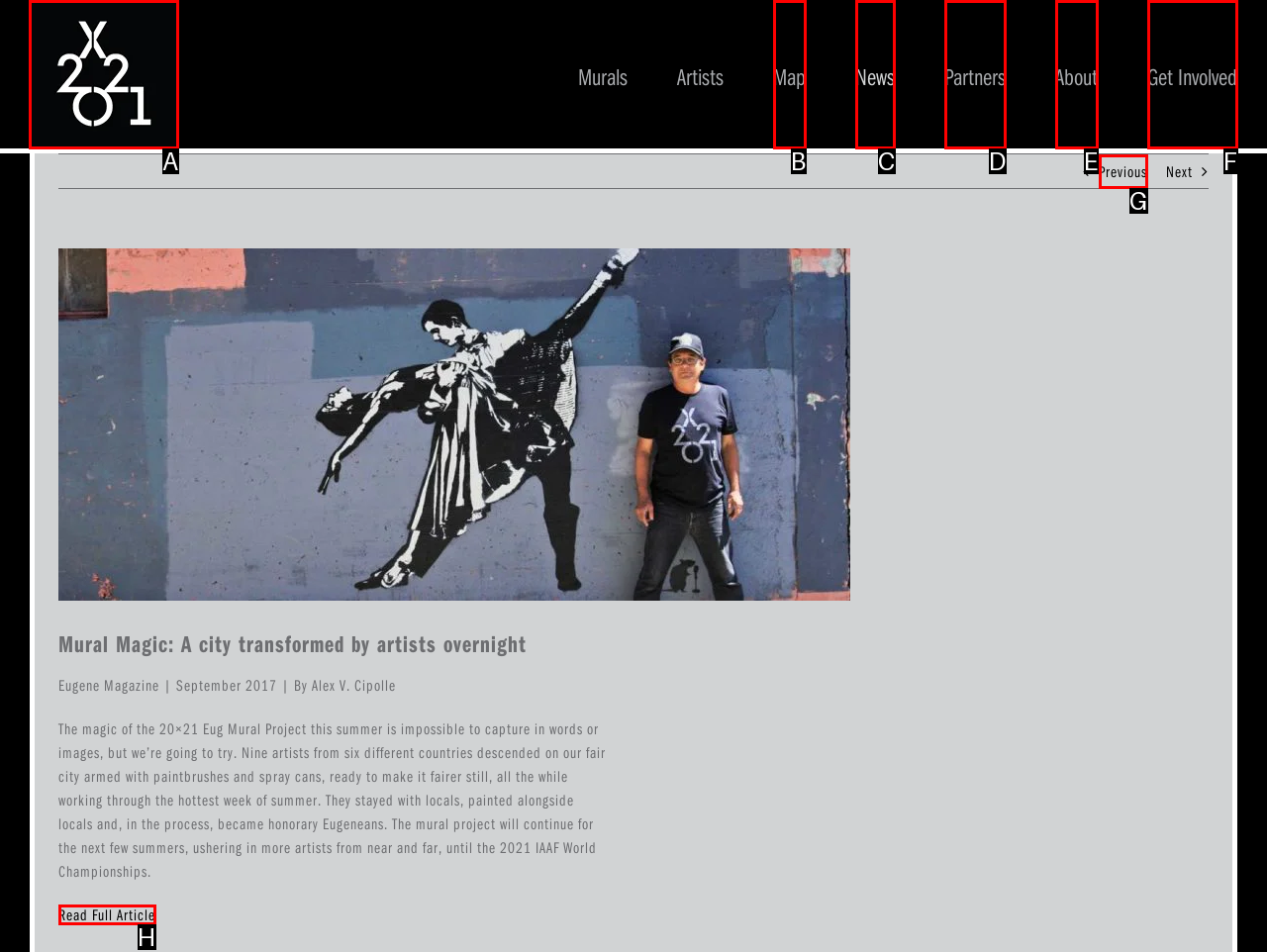Given the instruction: Click the 'Opportunities' link, which HTML element should you click on?
Answer with the letter that corresponds to the correct option from the choices available.

None